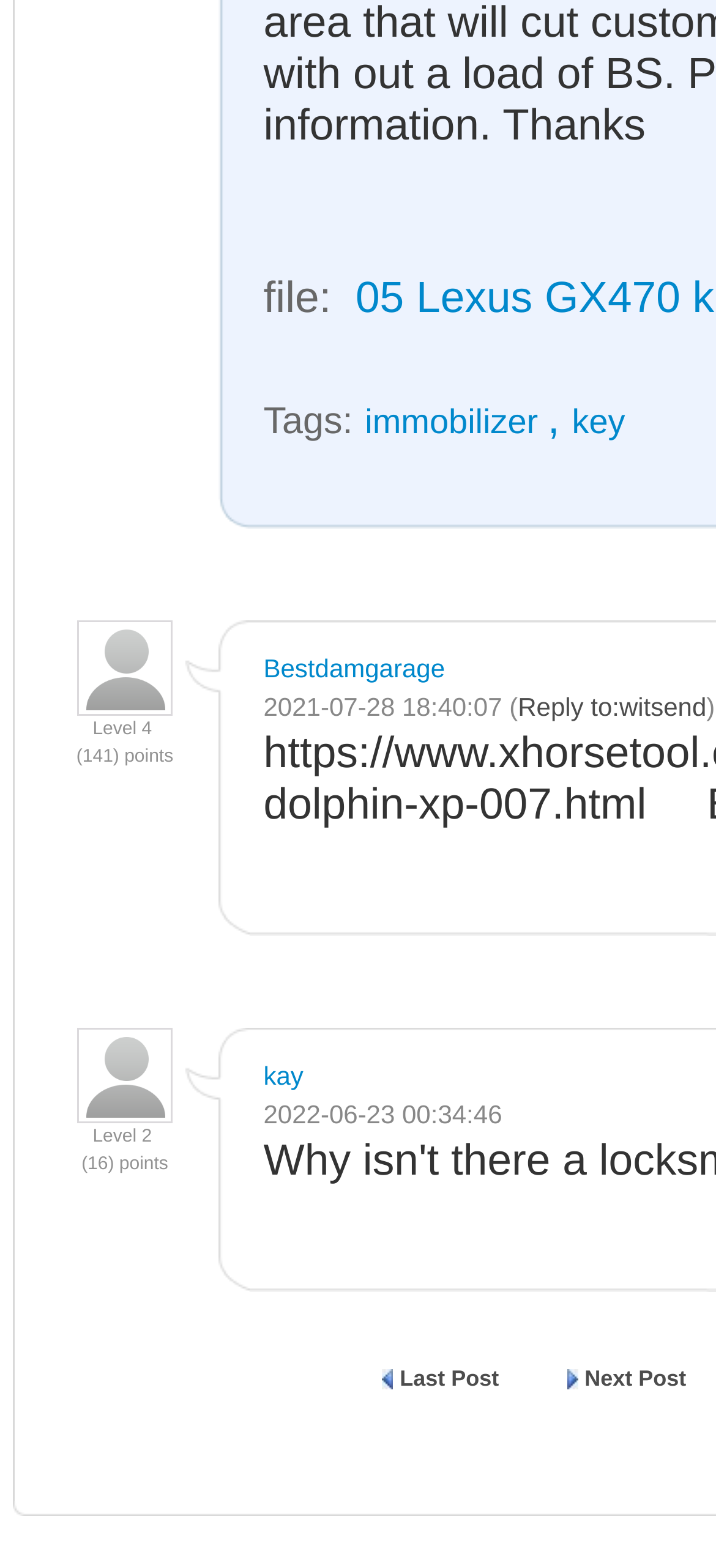Find the bounding box coordinates of the clickable element required to execute the following instruction: "Type your name". Provide the coordinates as four float numbers between 0 and 1, i.e., [left, top, right, bottom].

None